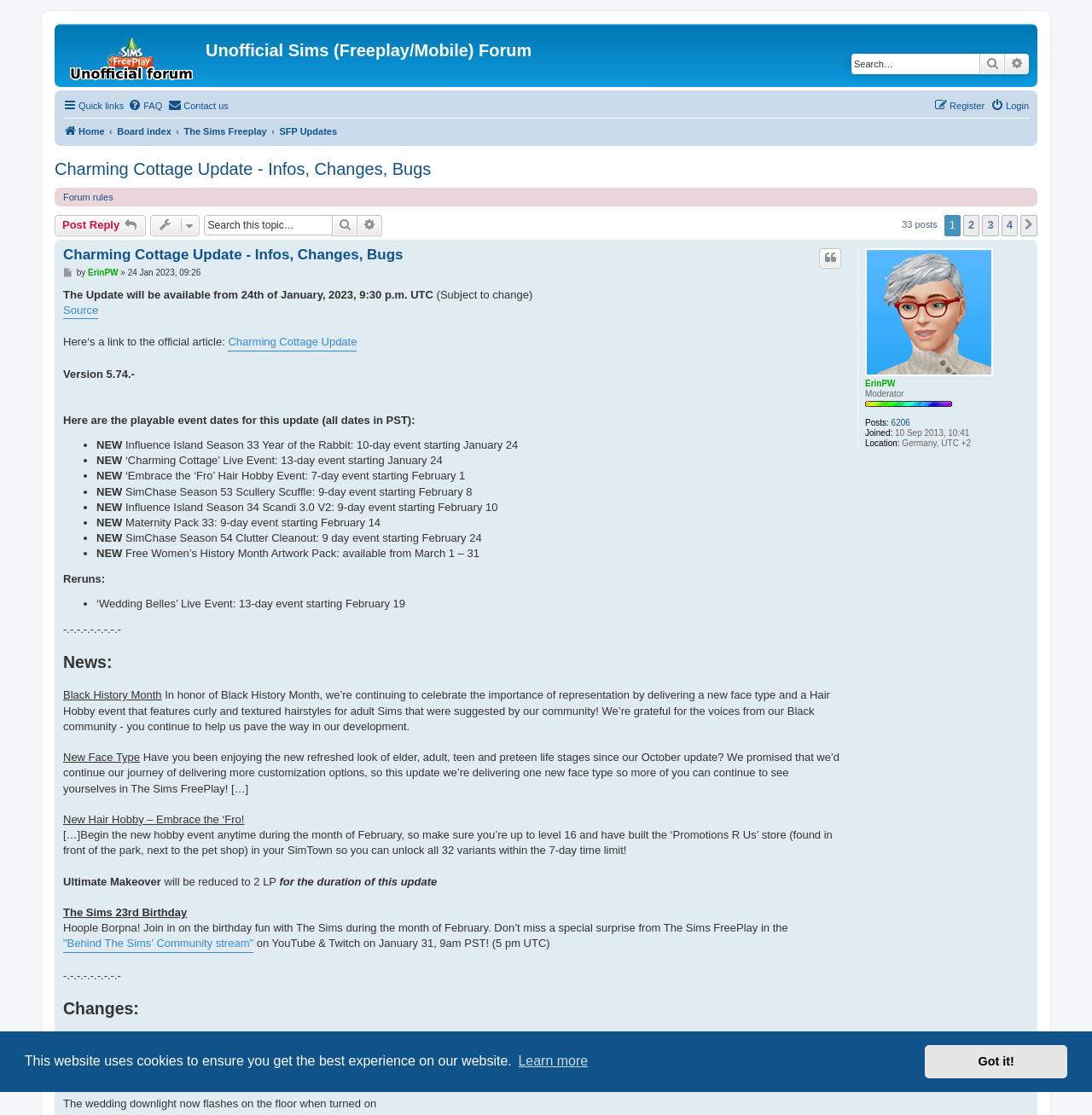Find the bounding box coordinates of the clickable region needed to perform the following instruction: "Go to the next page". The coordinates should be provided as four float numbers between 0 and 1, i.e., [left, top, right, bottom].

[0.934, 0.193, 0.95, 0.212]